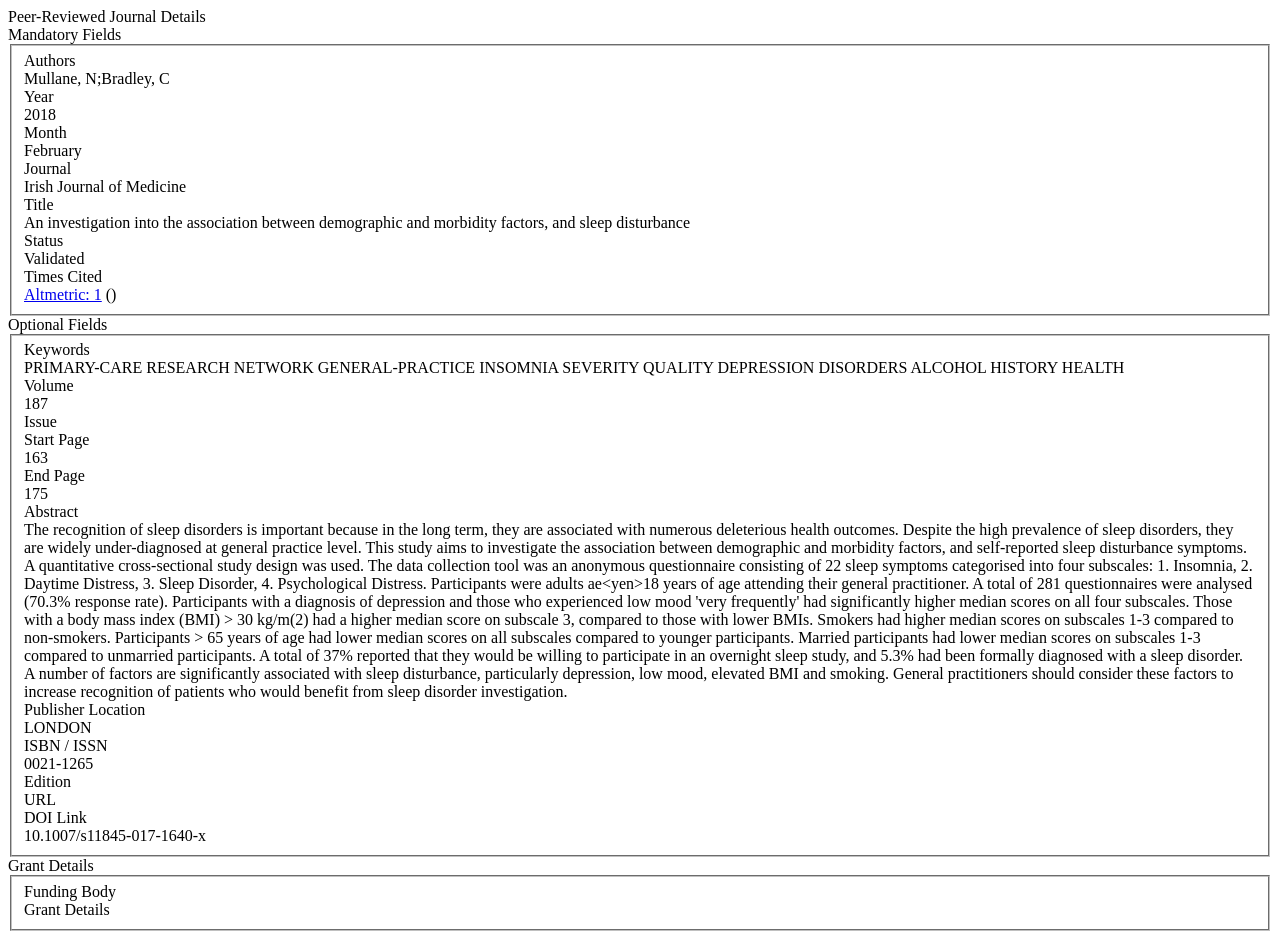Utilize the details in the image to thoroughly answer the following question: What is the volume of the journal?

I found the volume of the journal by looking at the group element with the text 'Optional Fields' and then finding the StaticText element with the text 'Volume' and its corresponding value, which is '187'.